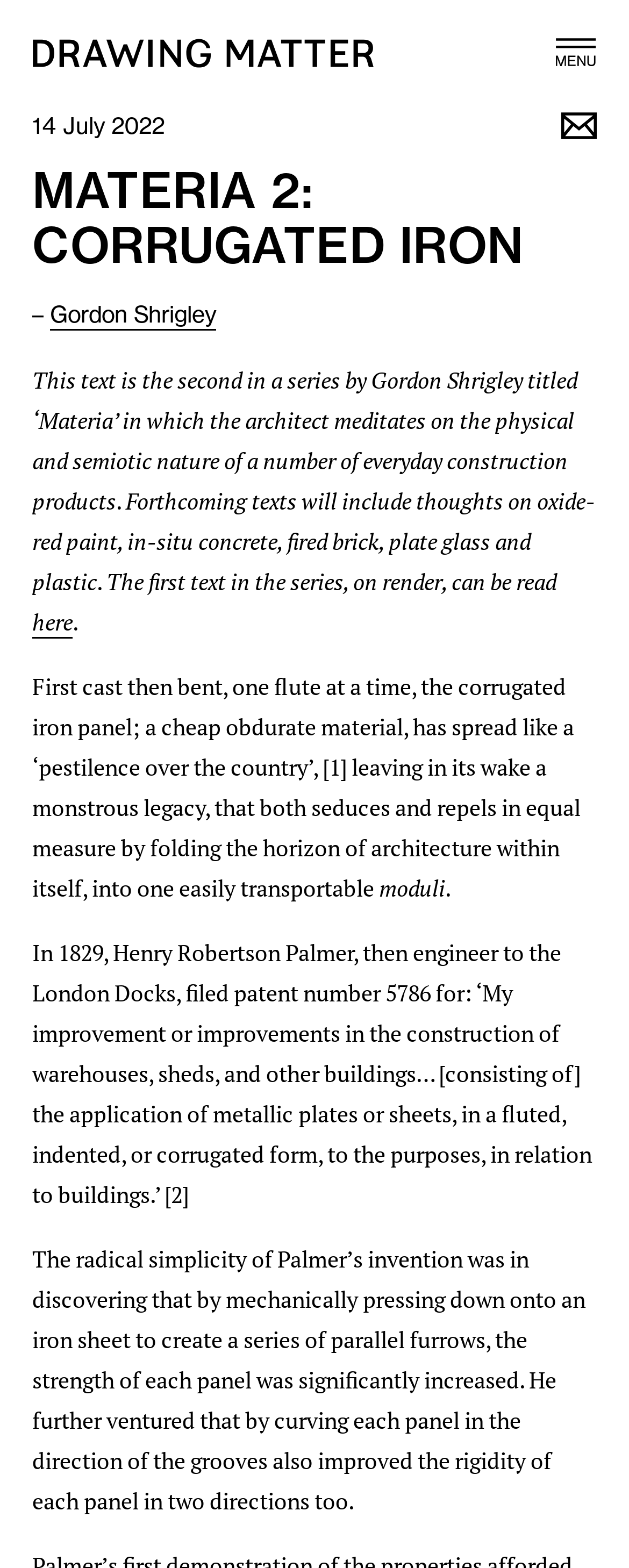Please identify the bounding box coordinates of the element's region that needs to be clicked to fulfill the following instruction: "Click on the GORDON SHRIGLEY link". The bounding box coordinates should consist of four float numbers between 0 and 1, i.e., [left, top, right, bottom].

[0.079, 0.191, 0.344, 0.211]